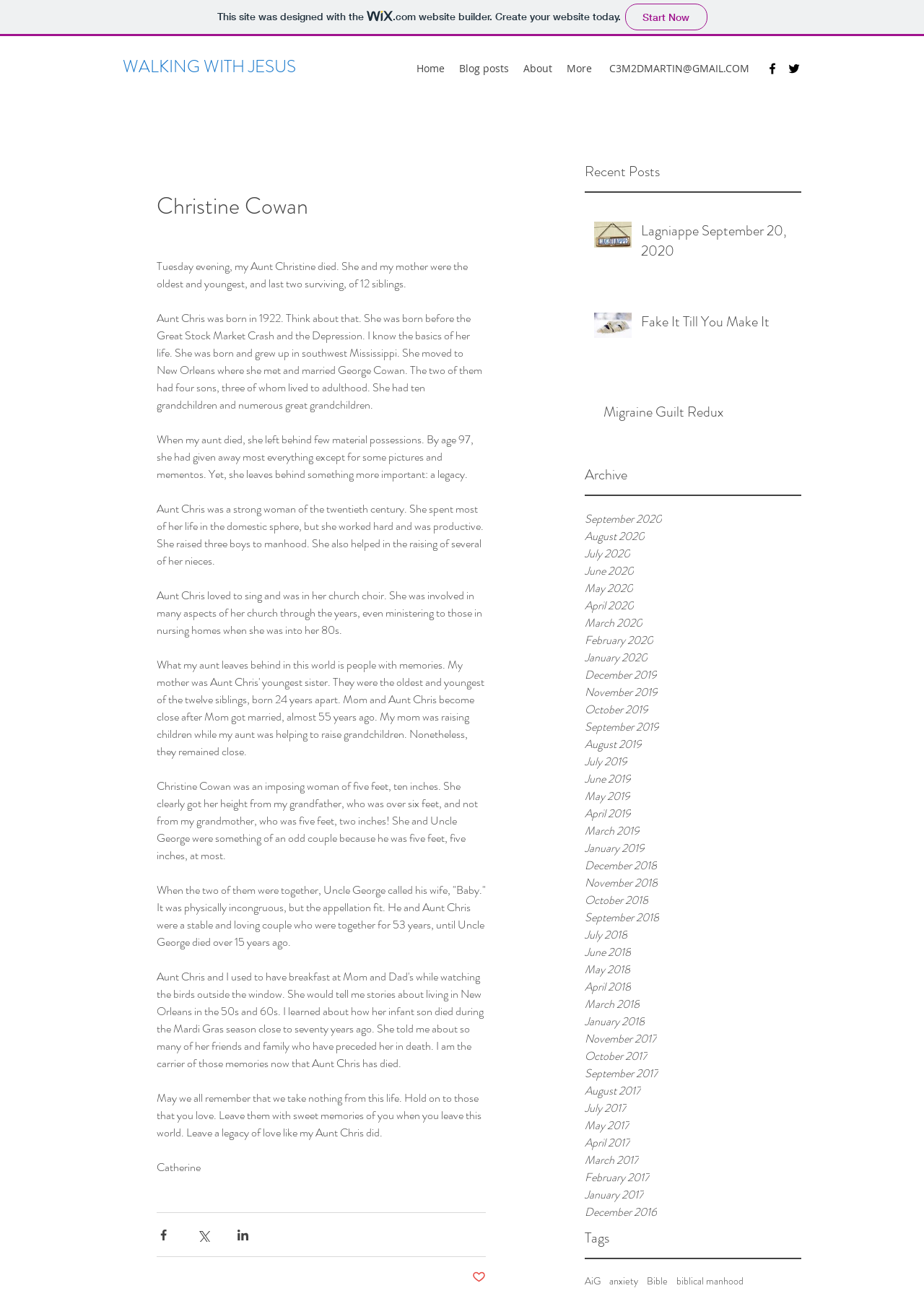Identify the bounding box coordinates for the element you need to click to achieve the following task: "Click on the 'Home' link". Provide the bounding box coordinates as four float numbers between 0 and 1, in the form [left, top, right, bottom].

[0.443, 0.045, 0.489, 0.061]